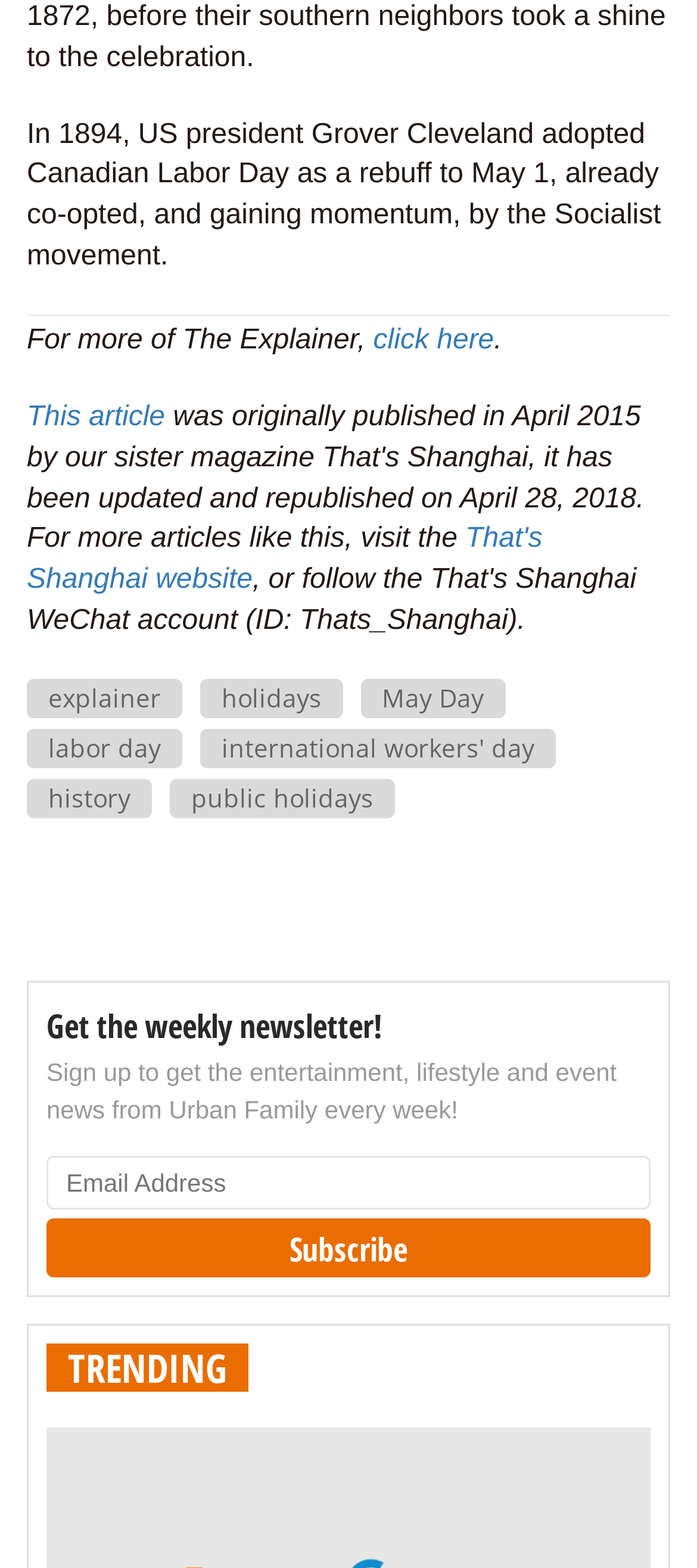Determine the bounding box coordinates of the clickable area required to perform the following instruction: "check trending topics". The coordinates should be represented as four float numbers between 0 and 1: [left, top, right, bottom].

[0.067, 0.856, 0.356, 0.888]